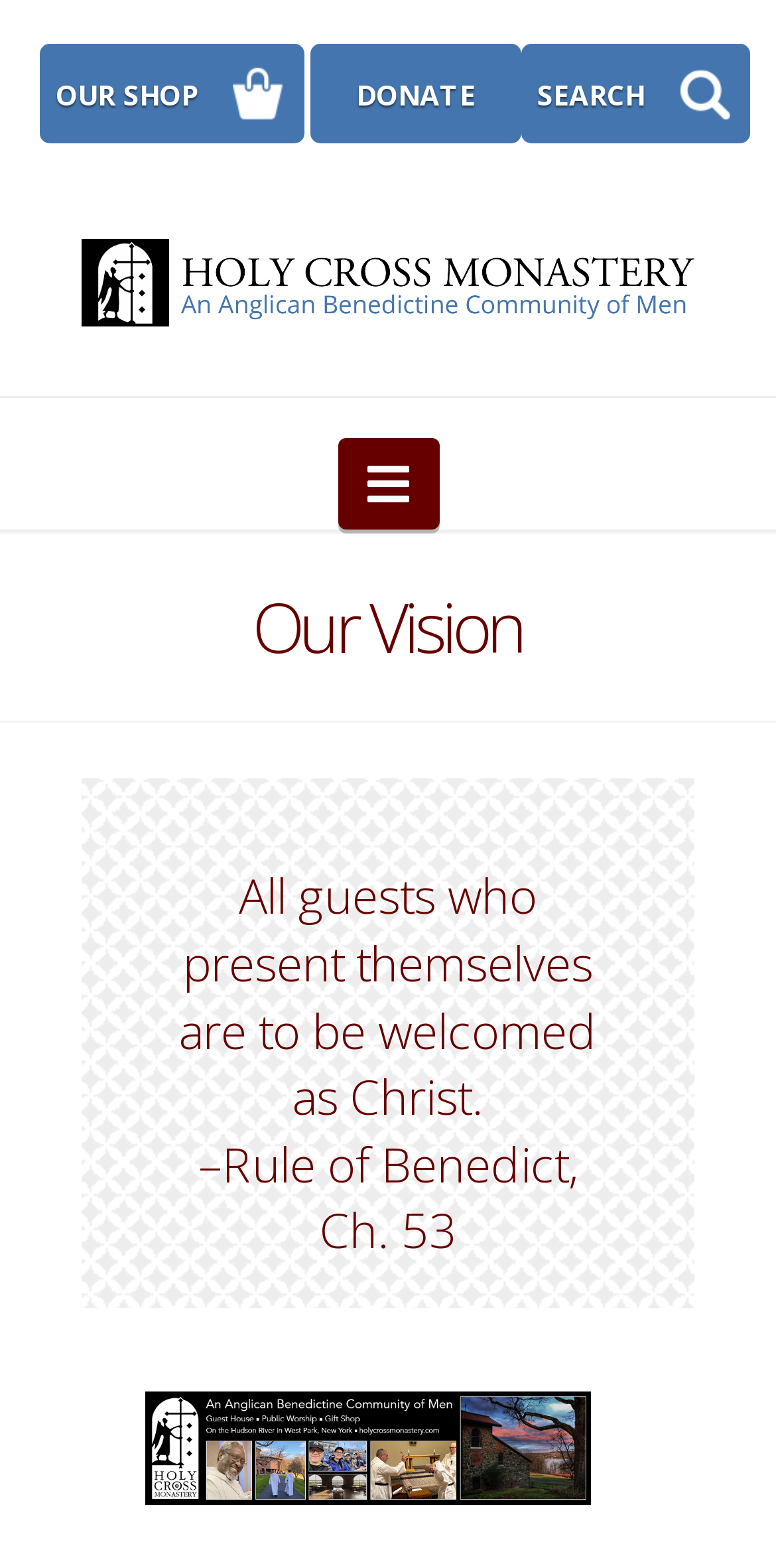How many main links are present at the top of the webpage?
Answer the question with a detailed explanation, including all necessary information.

I counted the number of main links by looking at the link elements 'OUR SHOP', 'DONATE', and 'SEARCH' at the top of the webpage, which suggests that there are three main links.